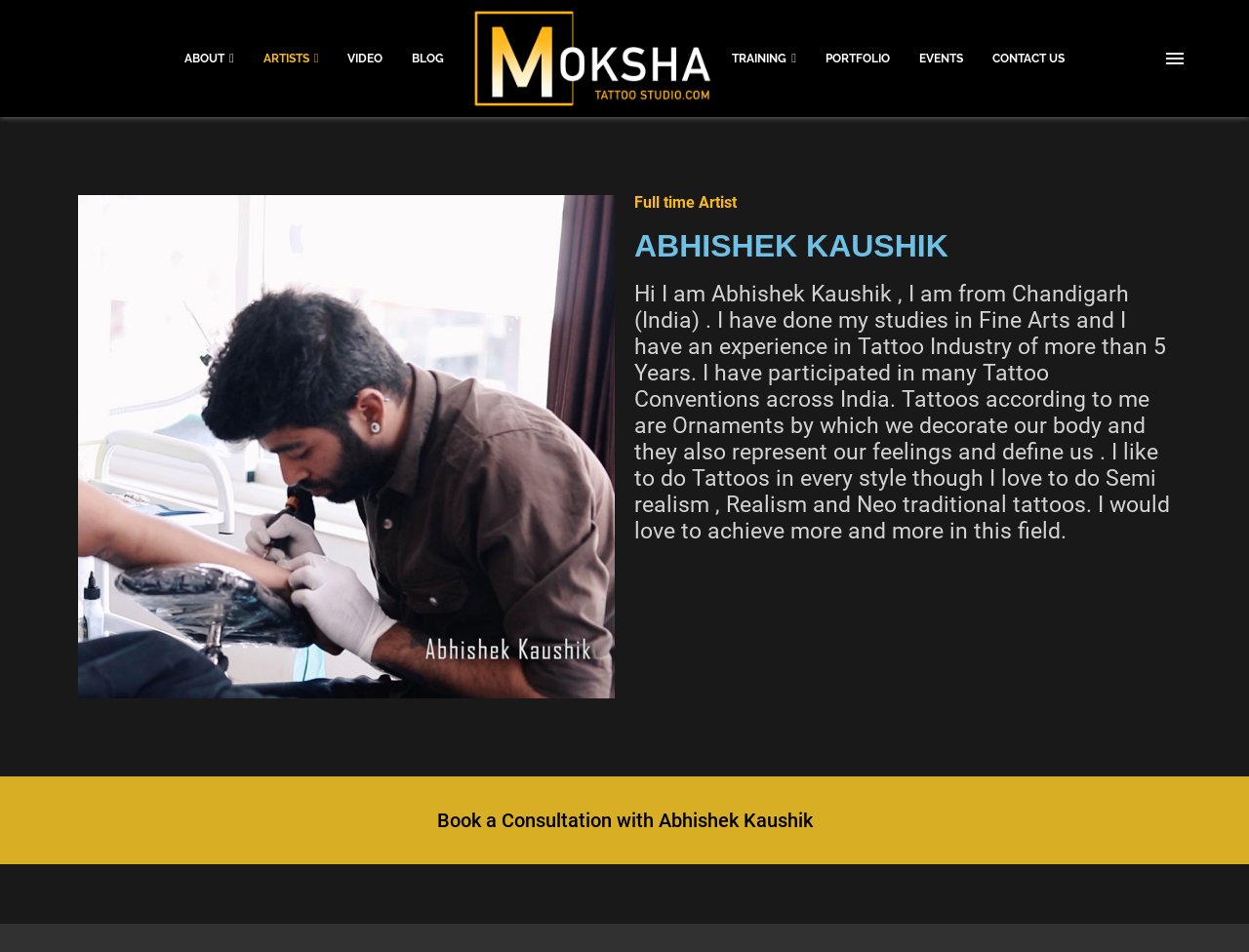Please respond to the question using a single word or phrase:
What is the style of tattoos Abhishek Kaushik loves to do?

Semi realism, Realism, Neo traditional